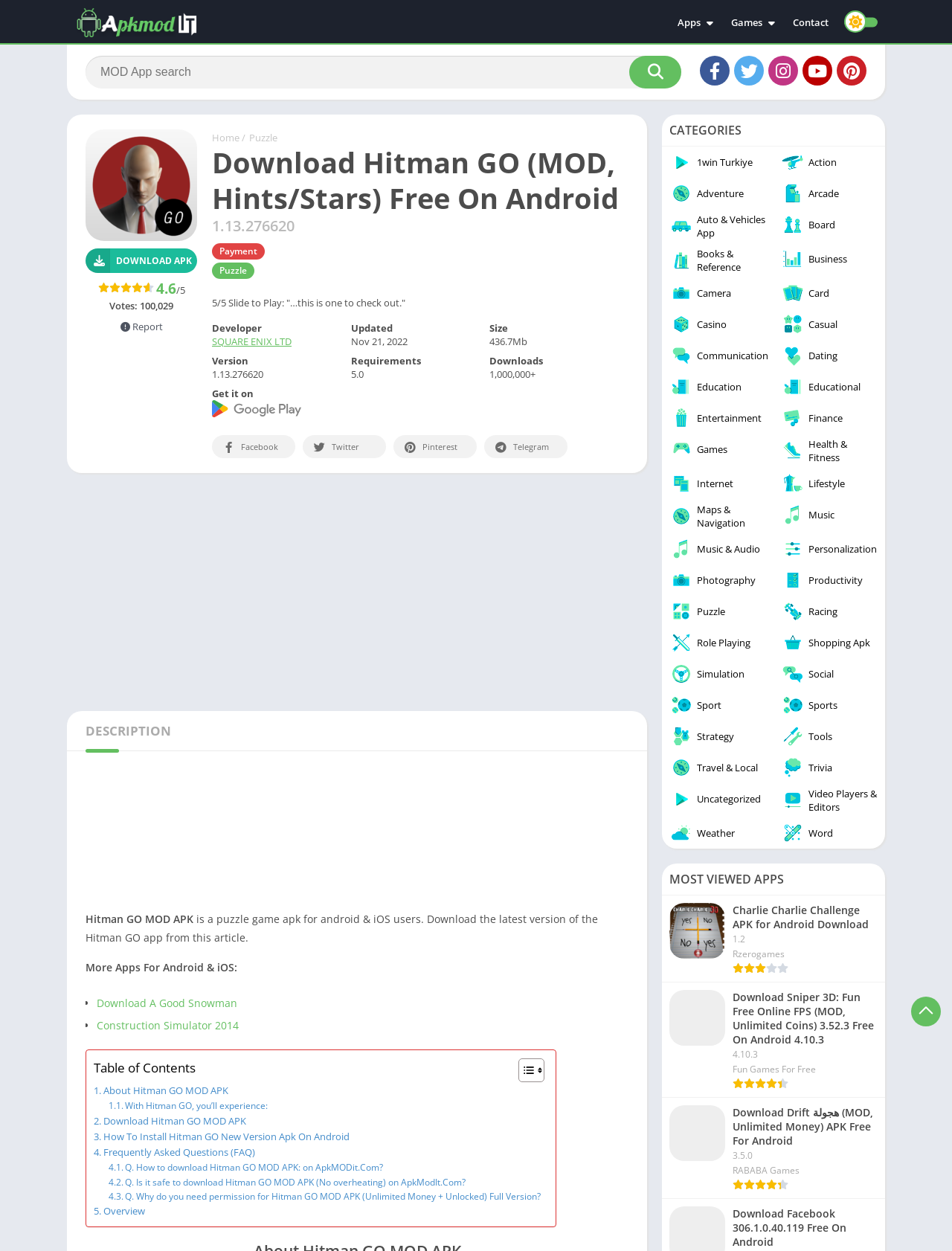What is the name of the game being downloaded?
From the details in the image, provide a complete and detailed answer to the question.

Based on the webpage content, specifically the heading 'Download Hitman GO (MOD, Hints/Stars) Free On Android', it is clear that the game being downloaded is Hitman GO.